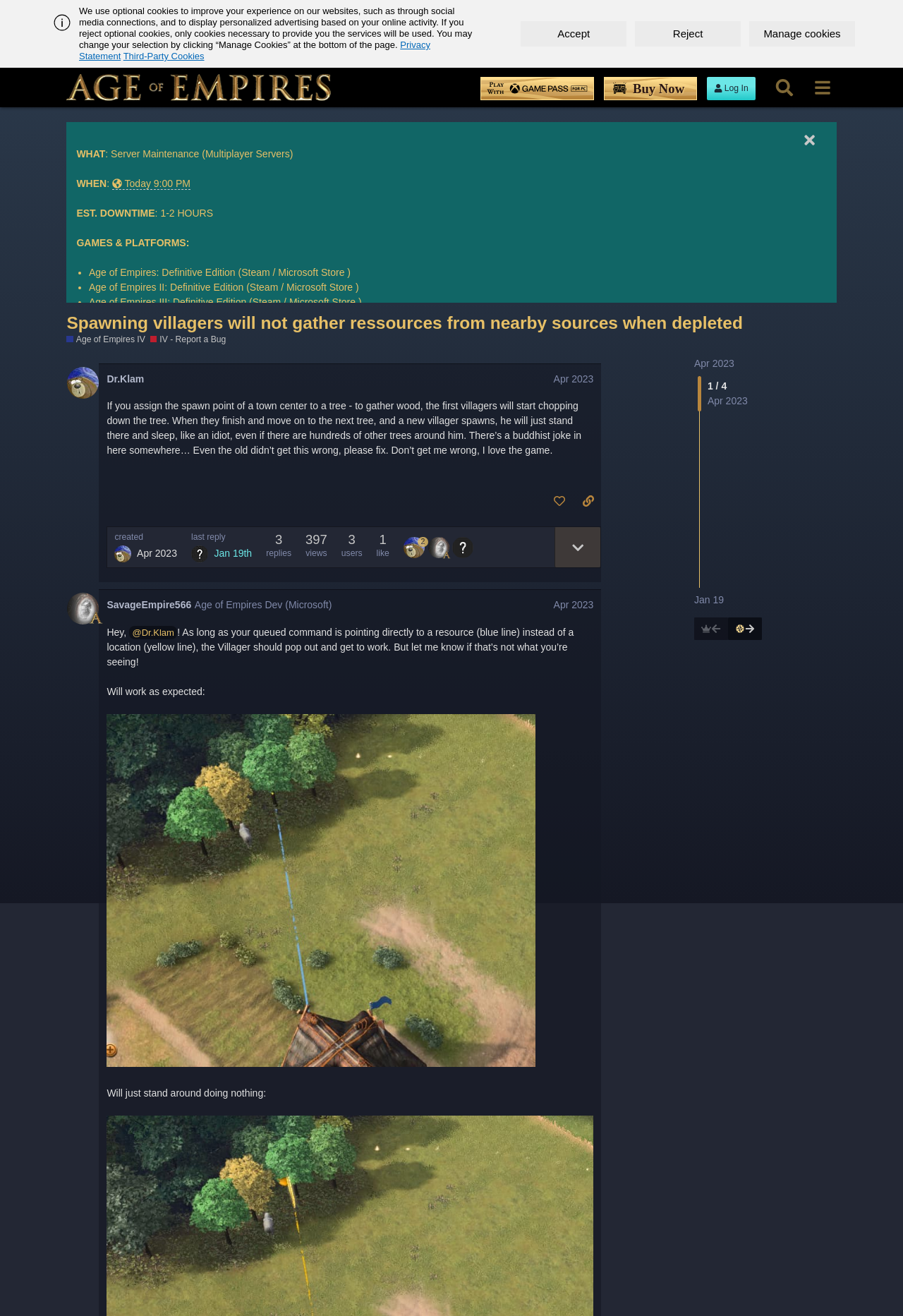Give a detailed account of the webpage.

This webpage appears to be a forum discussion page, specifically a bug report page for Age of Empires IV. At the top of the page, there is a banner with a warning message about cookies and a button to manage cookies. Below the banner, there are several links and buttons, including a link to the Age of Empires Forum, a button to log in, and a search button.

The main content of the page is a discussion thread about a bug in Age of Empires IV, where spawning villagers will not gather resources from nearby sources when depleted. The thread title is "Spawning villagers will not gather ressources from nearby sources when depleted" and is located at the top of the main content area.

Below the thread title, there is a section with information about server maintenance, including the date and time of the maintenance, the expected downtime, and the objectives of the maintenance. This section also includes a list of games and platforms that will be affected by the maintenance.

The main discussion thread is divided into several posts, with the first post describing the bug and the subsequent posts discussing the issue and providing updates. Each post has a heading with the username and date of the post, and the posts are numbered for reference.

There are also several buttons and links throughout the page, including links to report a bug, view the discussion thread, and navigate to other pages. At the bottom of the page, there are buttons to navigate to the next or previous page of the discussion thread.